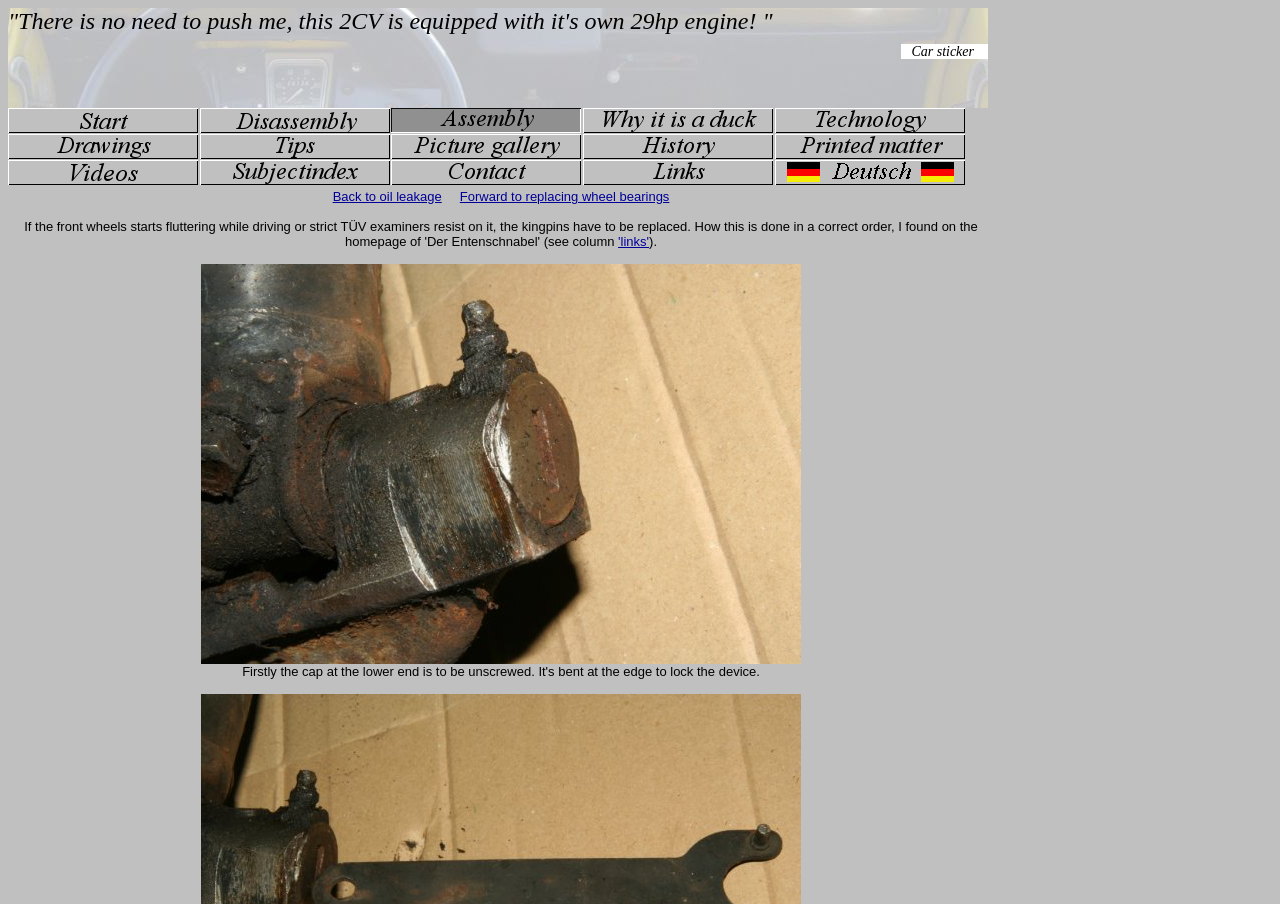Please identify the bounding box coordinates of the clickable area that will allow you to execute the instruction: "Click on the 2CV kingpin screw cap link".

[0.157, 0.721, 0.626, 0.738]